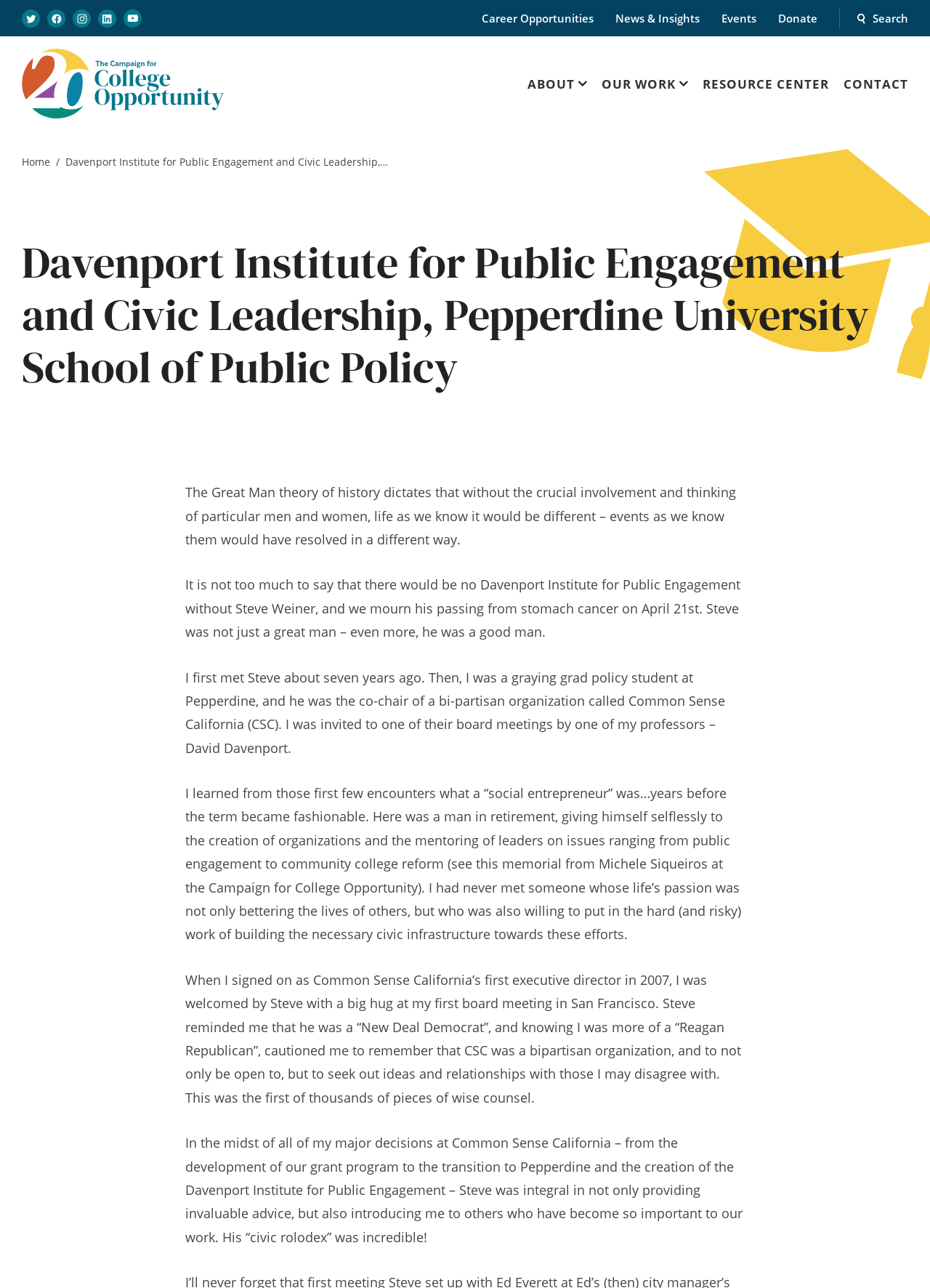Find the bounding box coordinates of the element you need to click on to perform this action: 'Click the SHARE link'. The coordinates should be represented by four float values between 0 and 1, in the format [left, top, right, bottom].

None